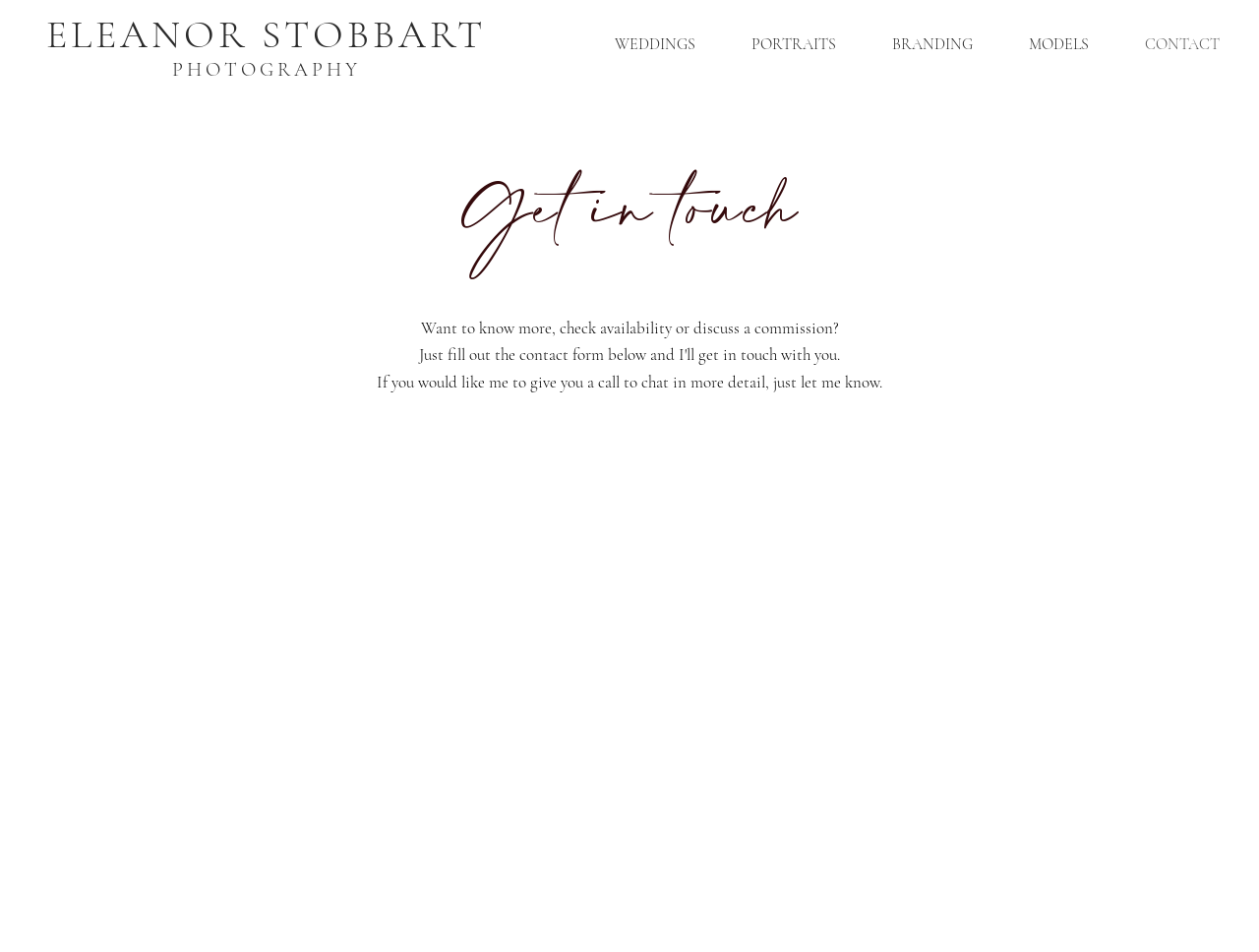Please provide a comprehensive answer to the question based on the screenshot: What is the photographer's preferred method of initial contact?

The text 'If you would like me to give you a call to chat in more detail, just let me know' suggests that the photographer prefers to initiate contact through a phone call, rather than email or other means.